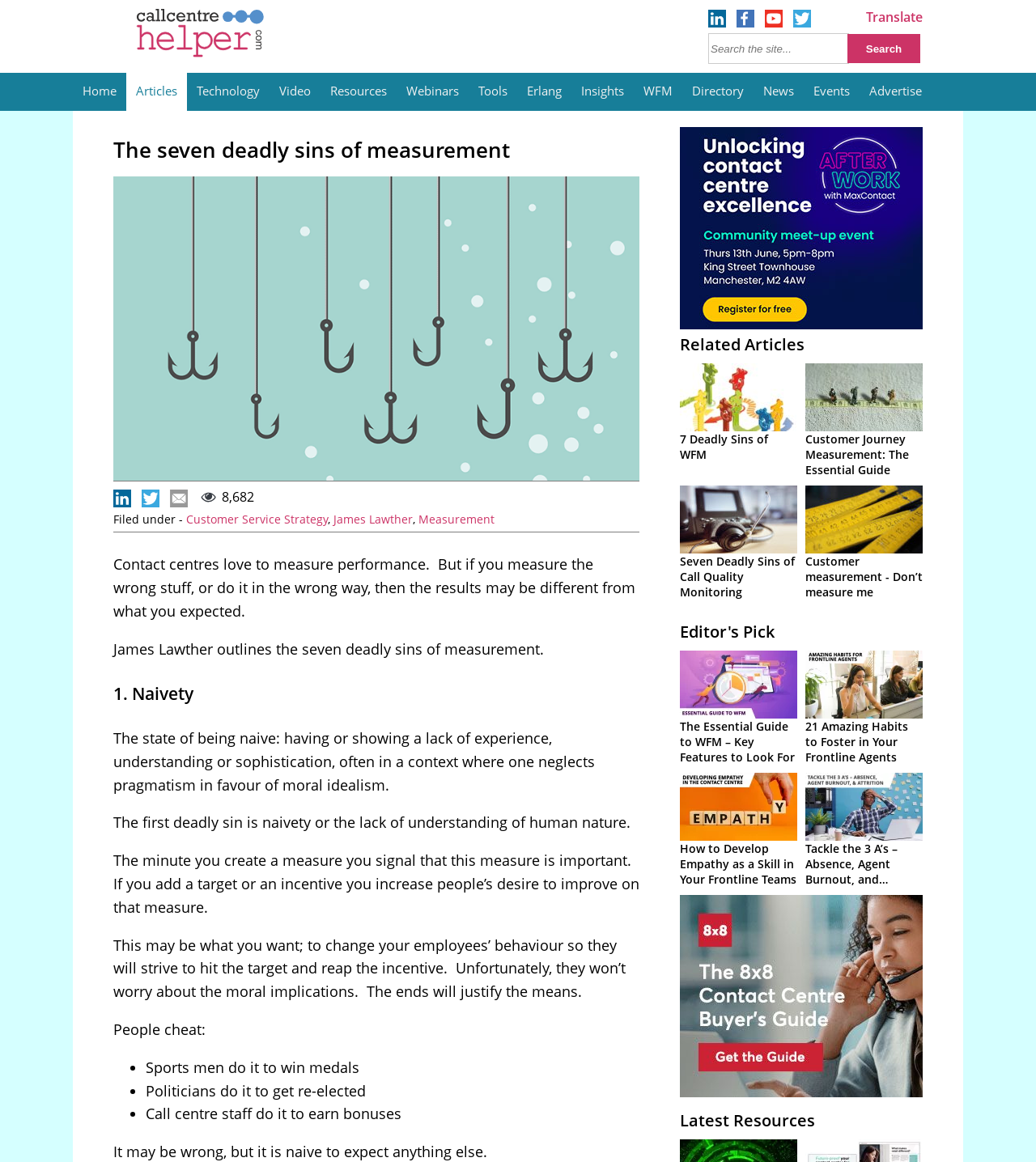Find the bounding box coordinates corresponding to the UI element with the description: "Customer Service Strategy". The coordinates should be formatted as [left, top, right, bottom], with values as floats between 0 and 1.

[0.18, 0.44, 0.316, 0.454]